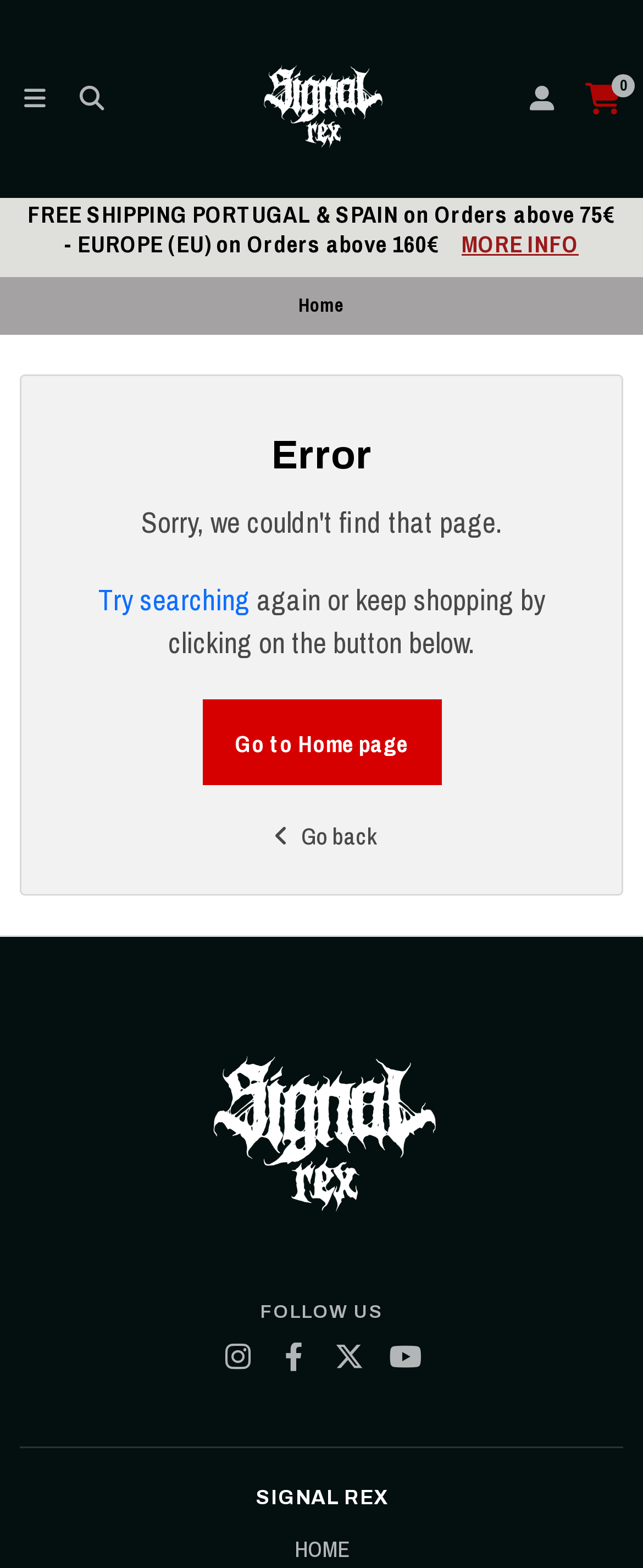Given the element description: "title="Follow us on 𝕏"", predict the bounding box coordinates of this UI element. The coordinates must be four float numbers between 0 and 1, given as [left, top, right, bottom].

[0.515, 0.856, 0.572, 0.874]